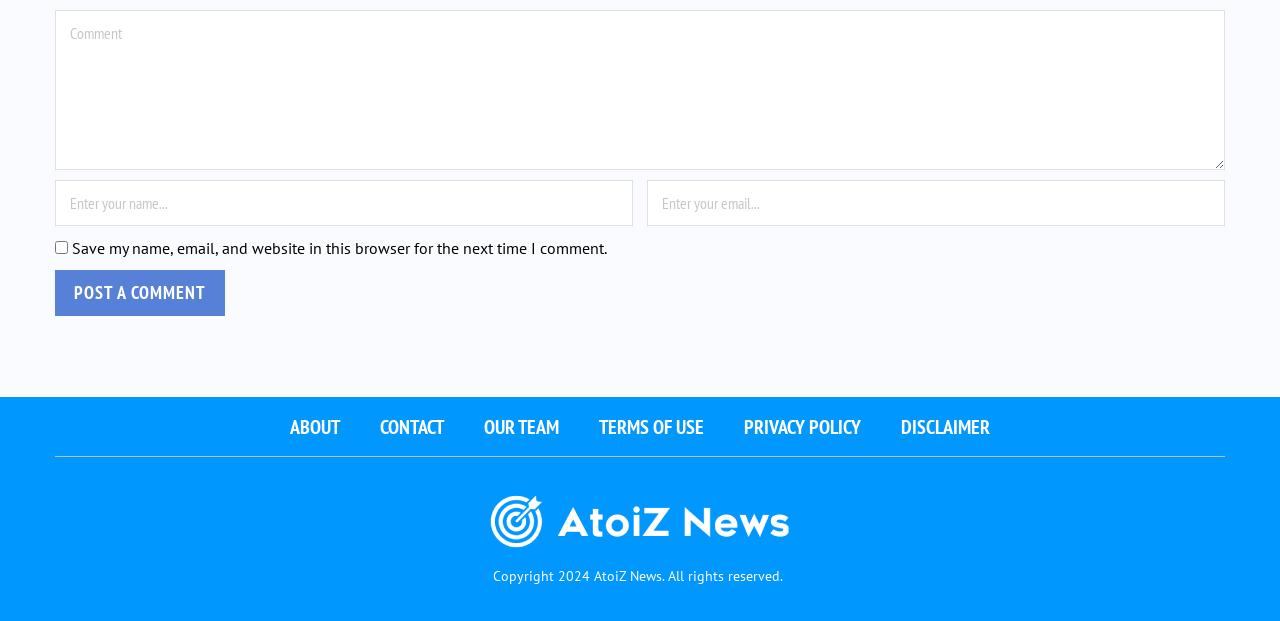What is the name of the website?
Your answer should be a single word or phrase derived from the screenshot.

AtoiZ News